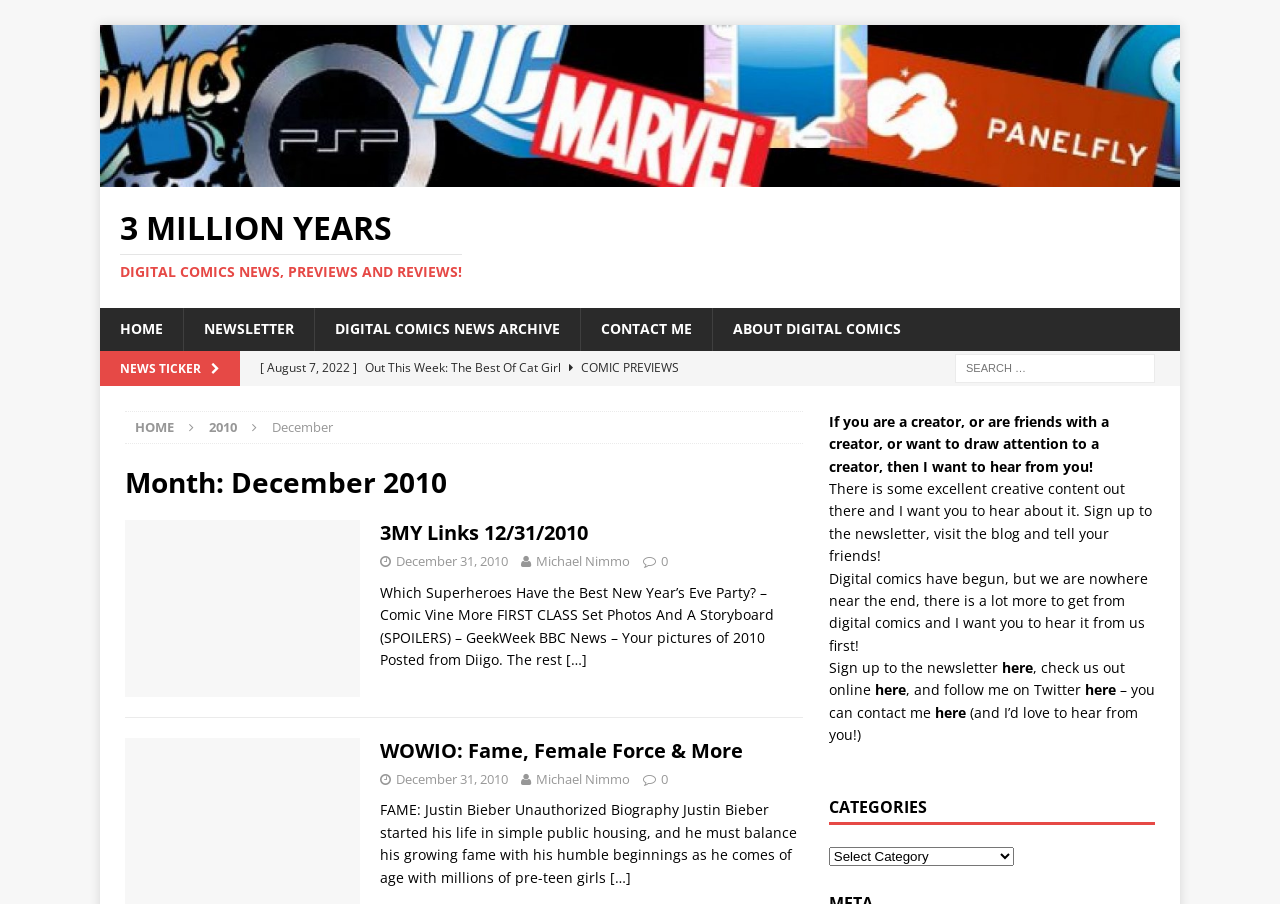Please determine the bounding box coordinates of the element to click in order to execute the following instruction: "Read news about 3 Million Years". The coordinates should be four float numbers between 0 and 1, specified as [left, top, right, bottom].

[0.078, 0.183, 0.922, 0.204]